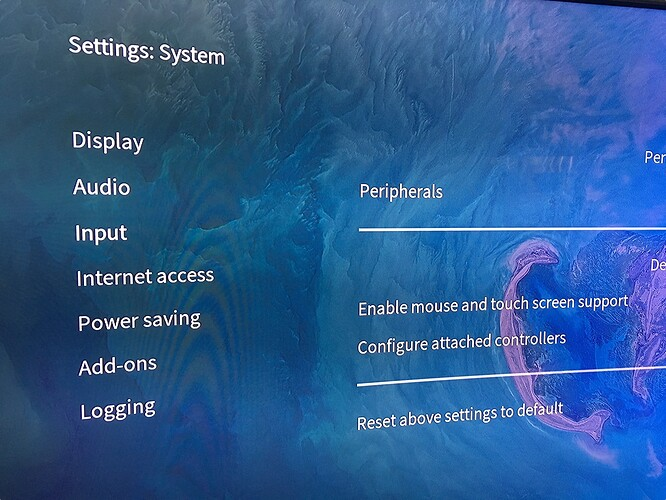Give a detailed account of the visual elements in the image.

The image displays a settings menu from a television or similar device, showcasing various system options. The background features a textured blue and green gradient, reminiscent of oceanic patterns. On the left, the menu items are clearly listed, including "Display," "Audio," "Input," "Internet access," "Power saving," "Add-ons," and "Logging." Each option is neatly aligned, signifying a structured layout for user navigation. 

At the bottom, additional options for peripherals are provided, with checkboxes for enabling mouse and touch screen support, alongside a configuration option for attached controllers. The overall design emphasizes clarity and ease of use, catering to the user’s need for efficient system adjustments.